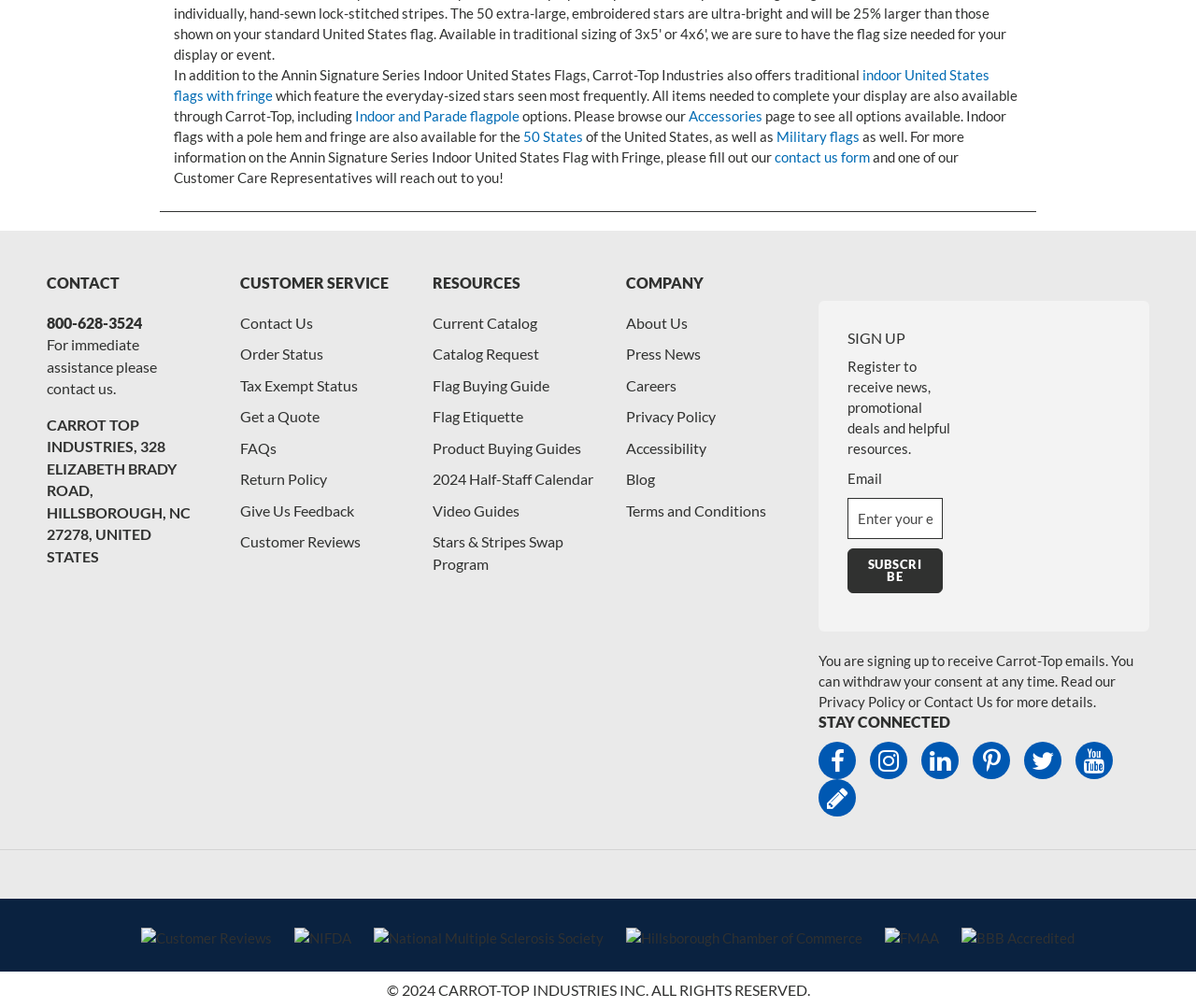Locate the bounding box coordinates of the area to click to fulfill this instruction: "Read the Privacy Policy". The bounding box should be presented as four float numbers between 0 and 1, in the order [left, top, right, bottom].

[0.684, 0.712, 0.757, 0.729]